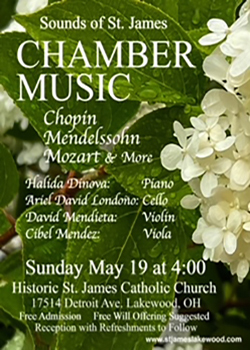Where is the Historic St. James Catholic Church located?
Based on the image, provide a one-word or brief-phrase response.

Lakewood, OH